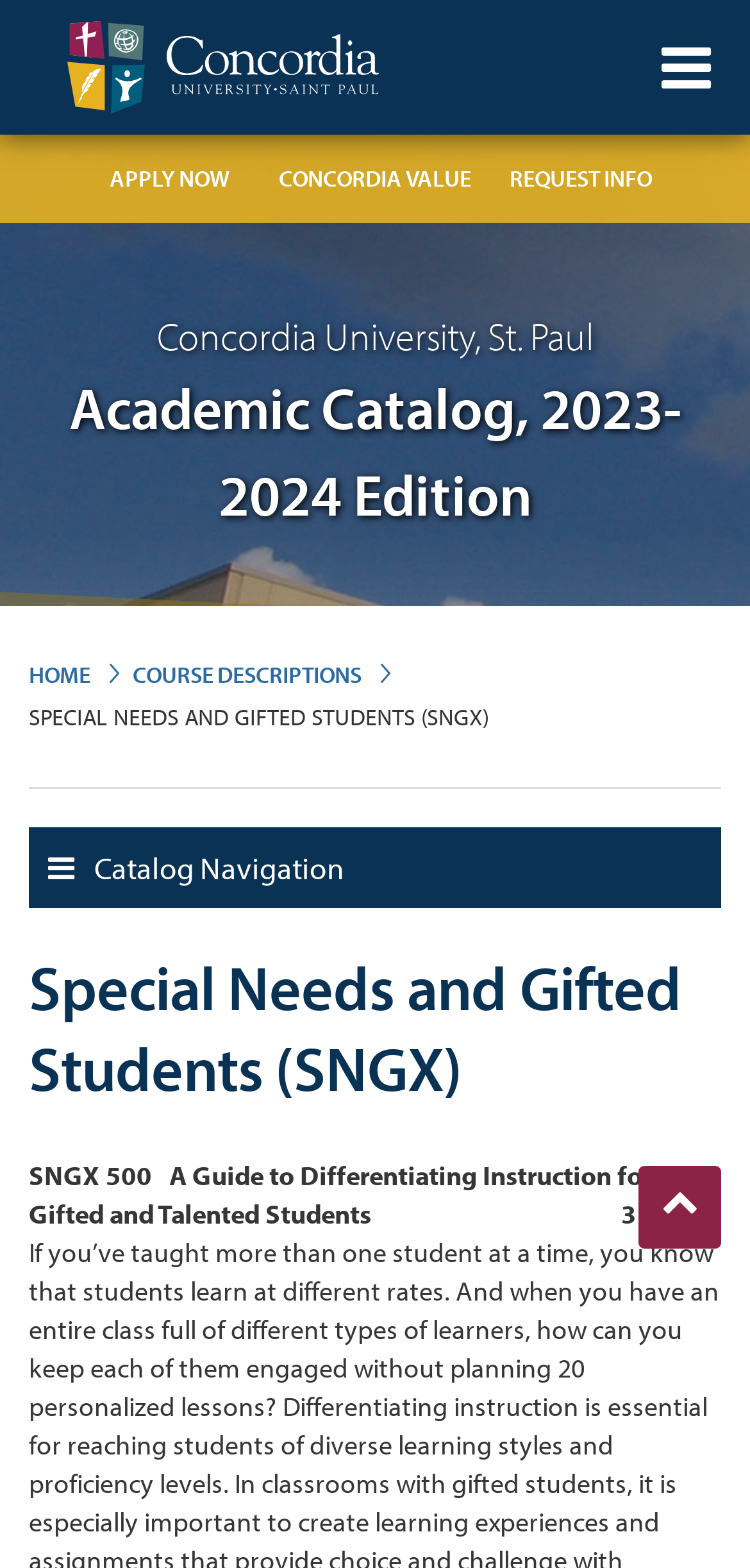What is the title of the academic catalog?
Provide a one-word or short-phrase answer based on the image.

2023-2024 Edition